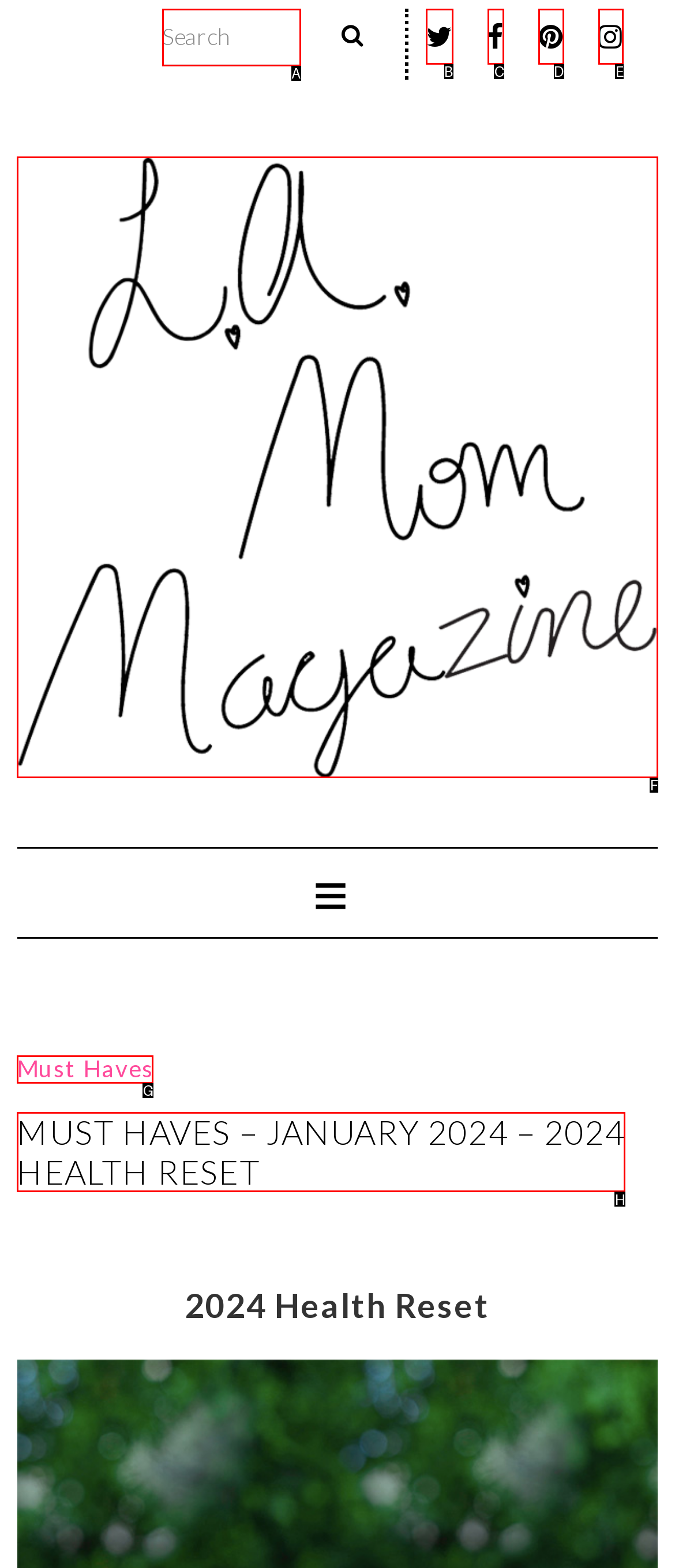Given the task: go to Los Angeles Mom Magazine homepage, point out the letter of the appropriate UI element from the marked options in the screenshot.

F